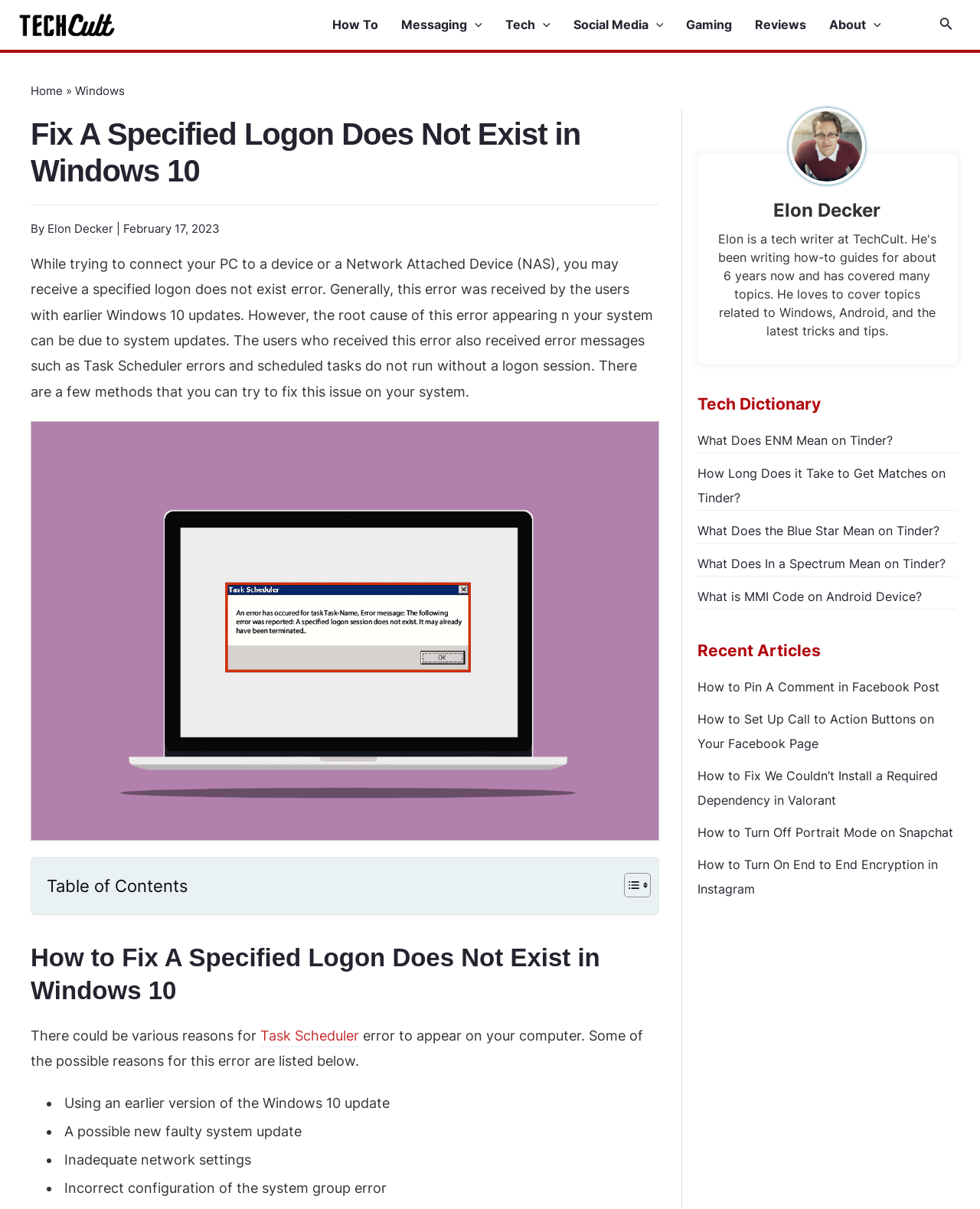What is the purpose of the 'Table of Contents' section?
Your answer should be a single word or phrase derived from the screenshot.

To navigate the article